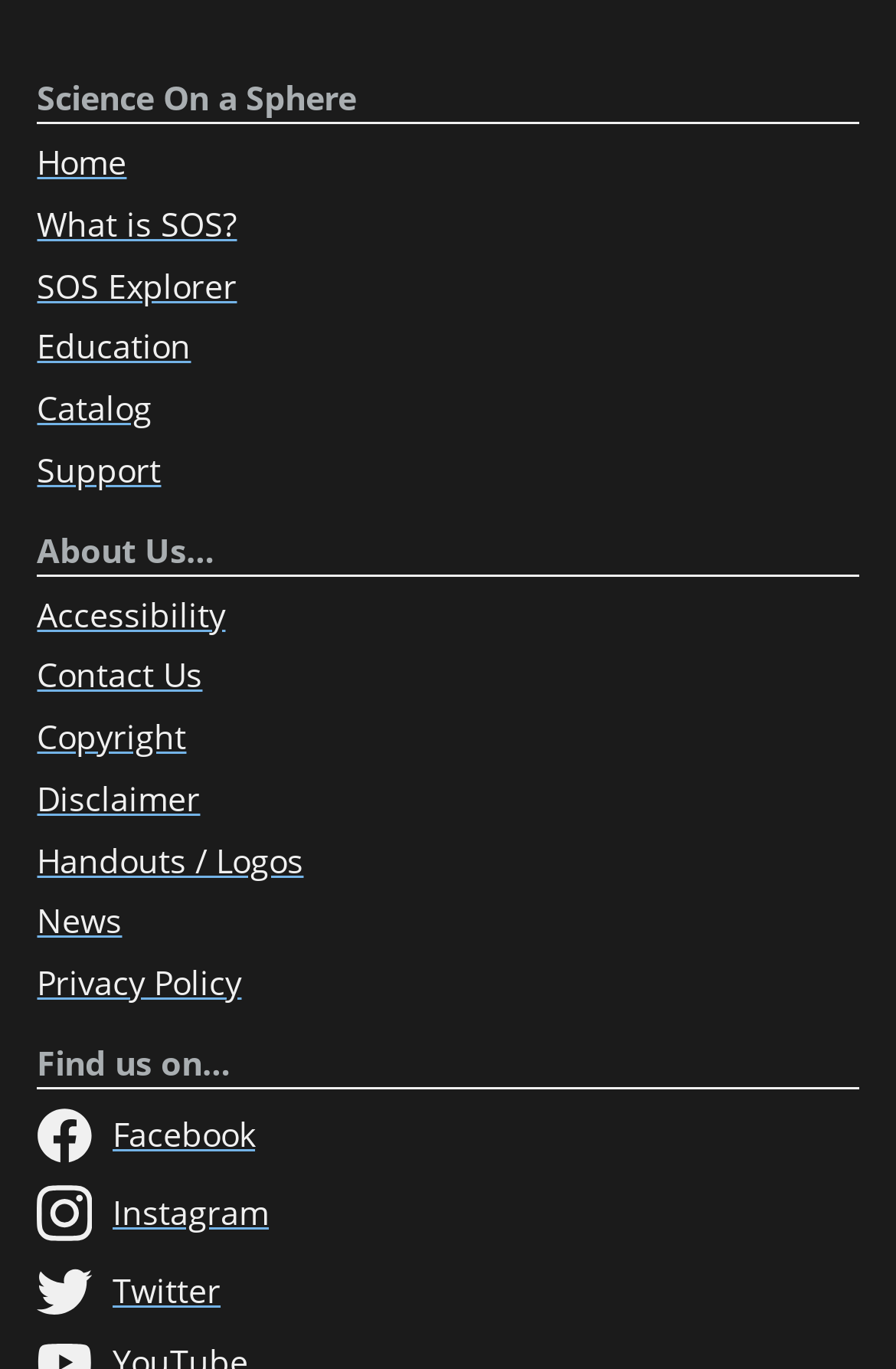Locate the bounding box coordinates of the area that needs to be clicked to fulfill the following instruction: "Go to the home page". The coordinates should be in the format of four float numbers between 0 and 1, namely [left, top, right, bottom].

[0.041, 0.103, 0.141, 0.135]